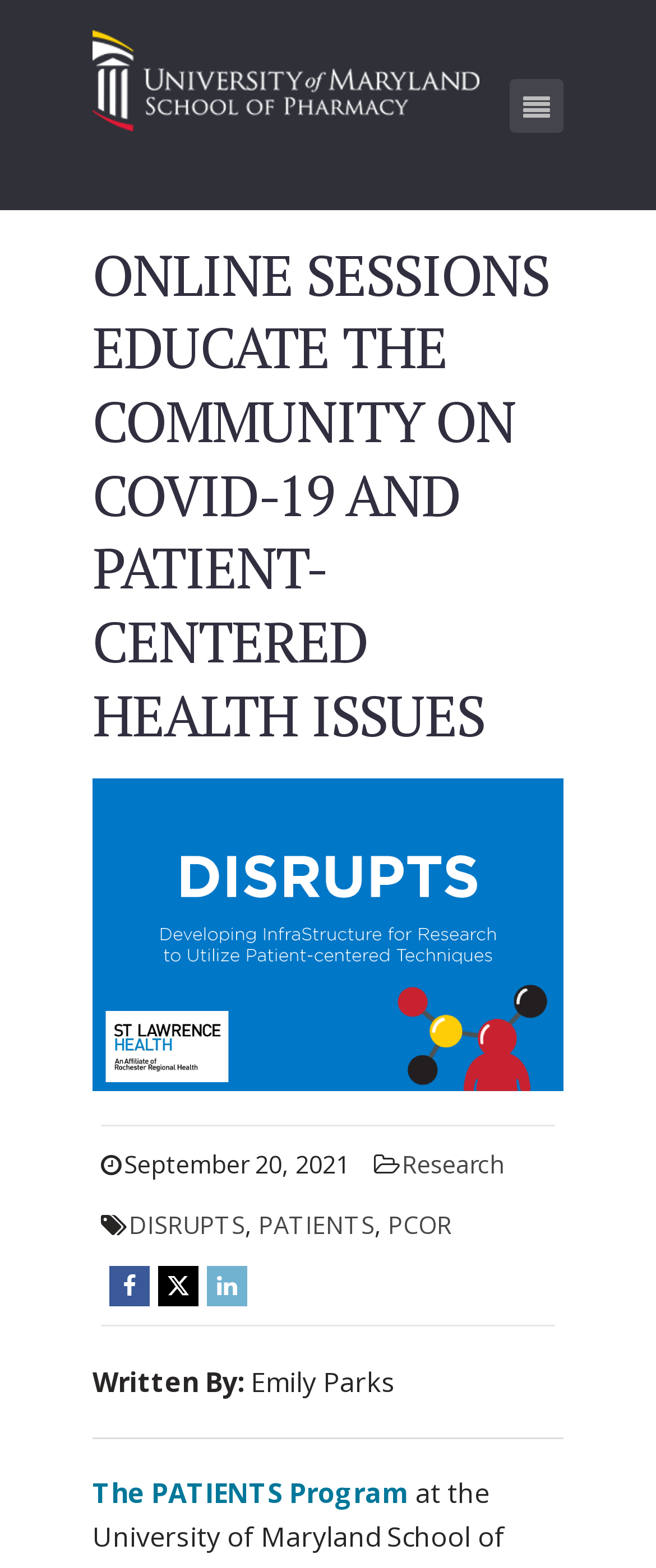Provide the bounding box coordinates of the area you need to click to execute the following instruction: "read the article about online sessions".

[0.141, 0.582, 0.859, 0.606]